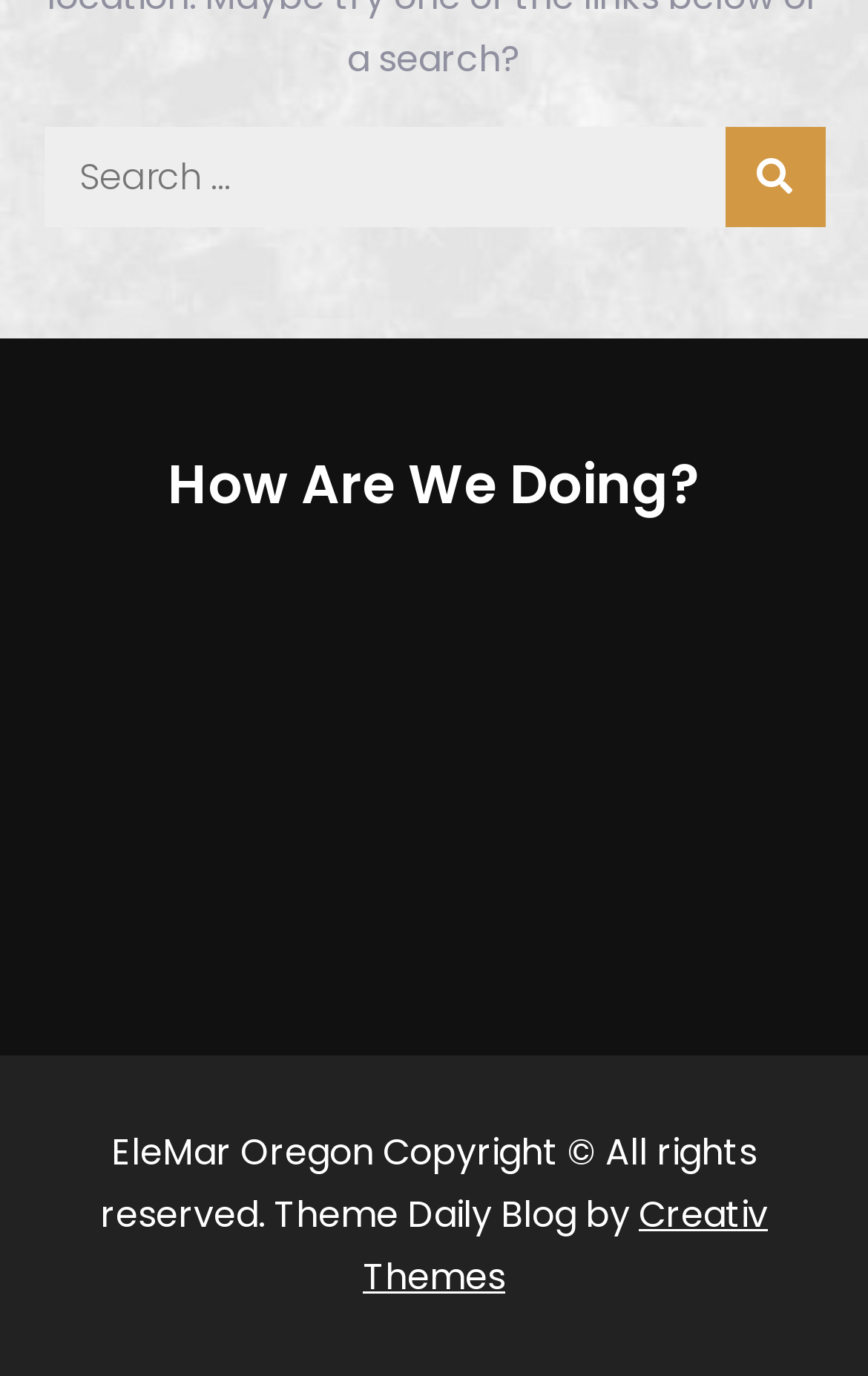Please study the image and answer the question comprehensively:
What is the title of the section below the search box?

The section below the search box has a heading element with the text 'How Are We Doing?'. This heading is likely the title of the section, which may contain information or updates about the website's performance or progress.